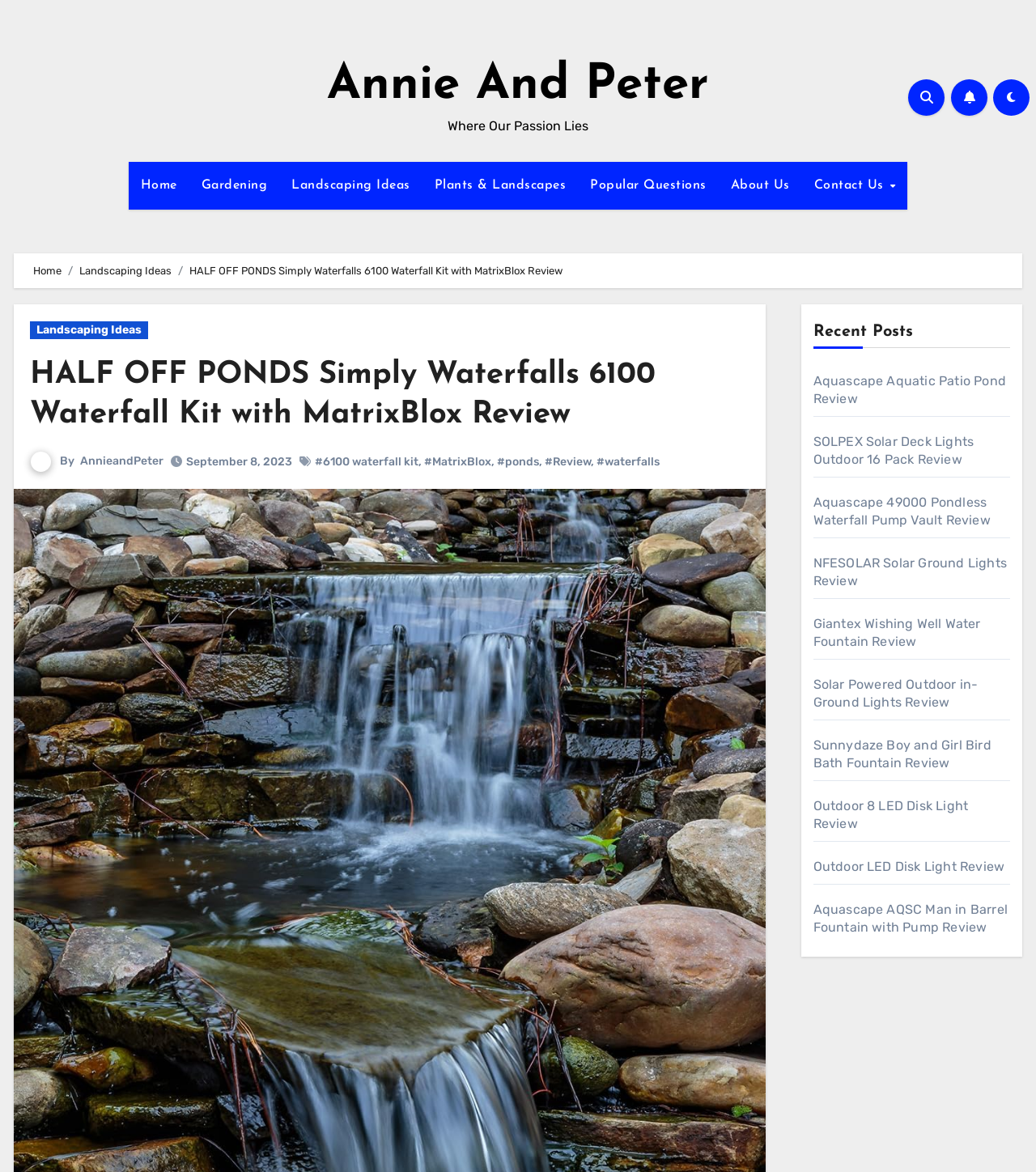Identify the main title of the webpage and generate its text content.

HALF OFF PONDS Simply Waterfalls 6100 Waterfall Kit with MatrixBlox Review